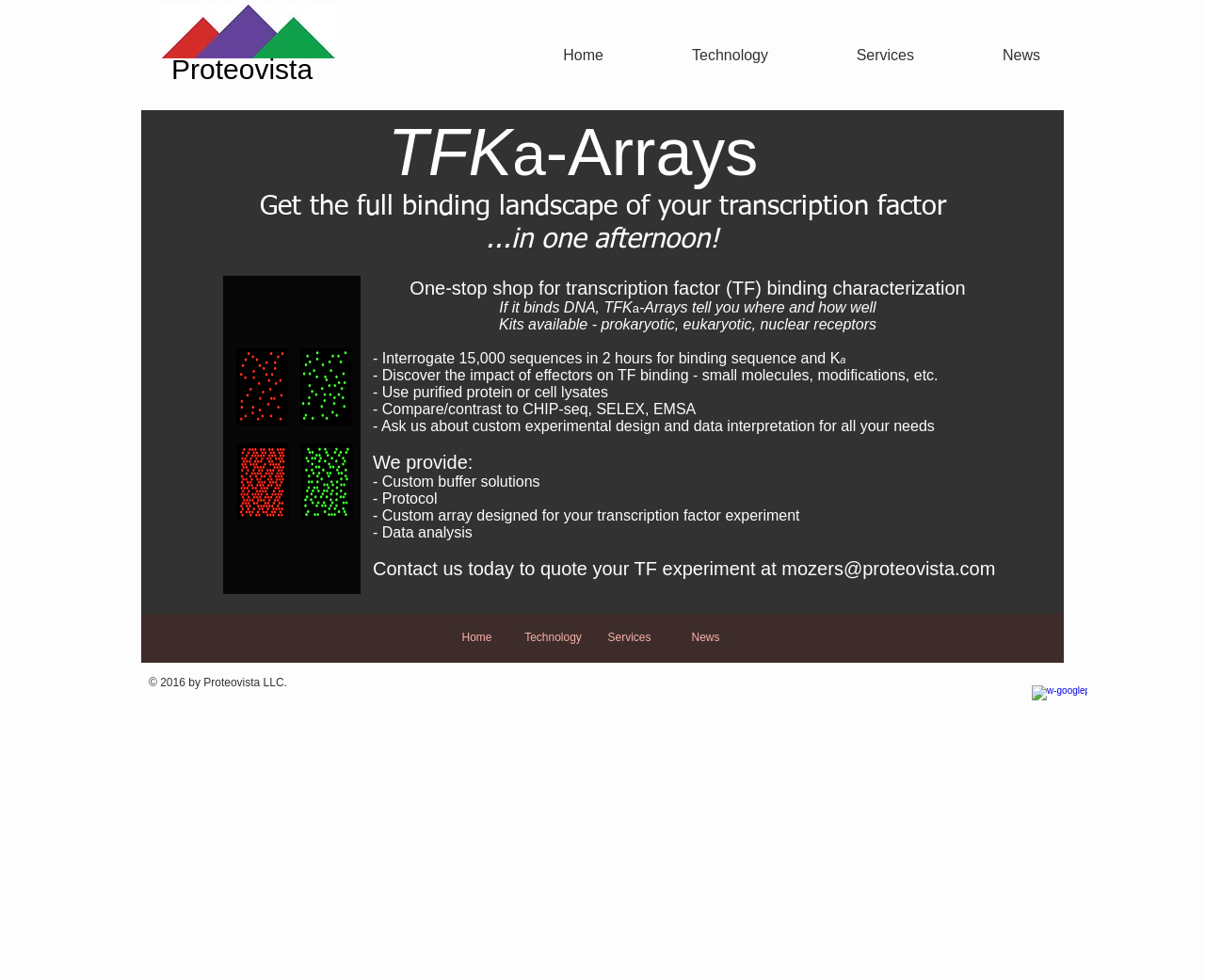Identify the bounding box coordinates for the region of the element that should be clicked to carry out the instruction: "Go to the Home page". The bounding box coordinates should be four float numbers between 0 and 1, i.e., [left, top, right, bottom].

[0.409, 0.045, 0.516, 0.067]